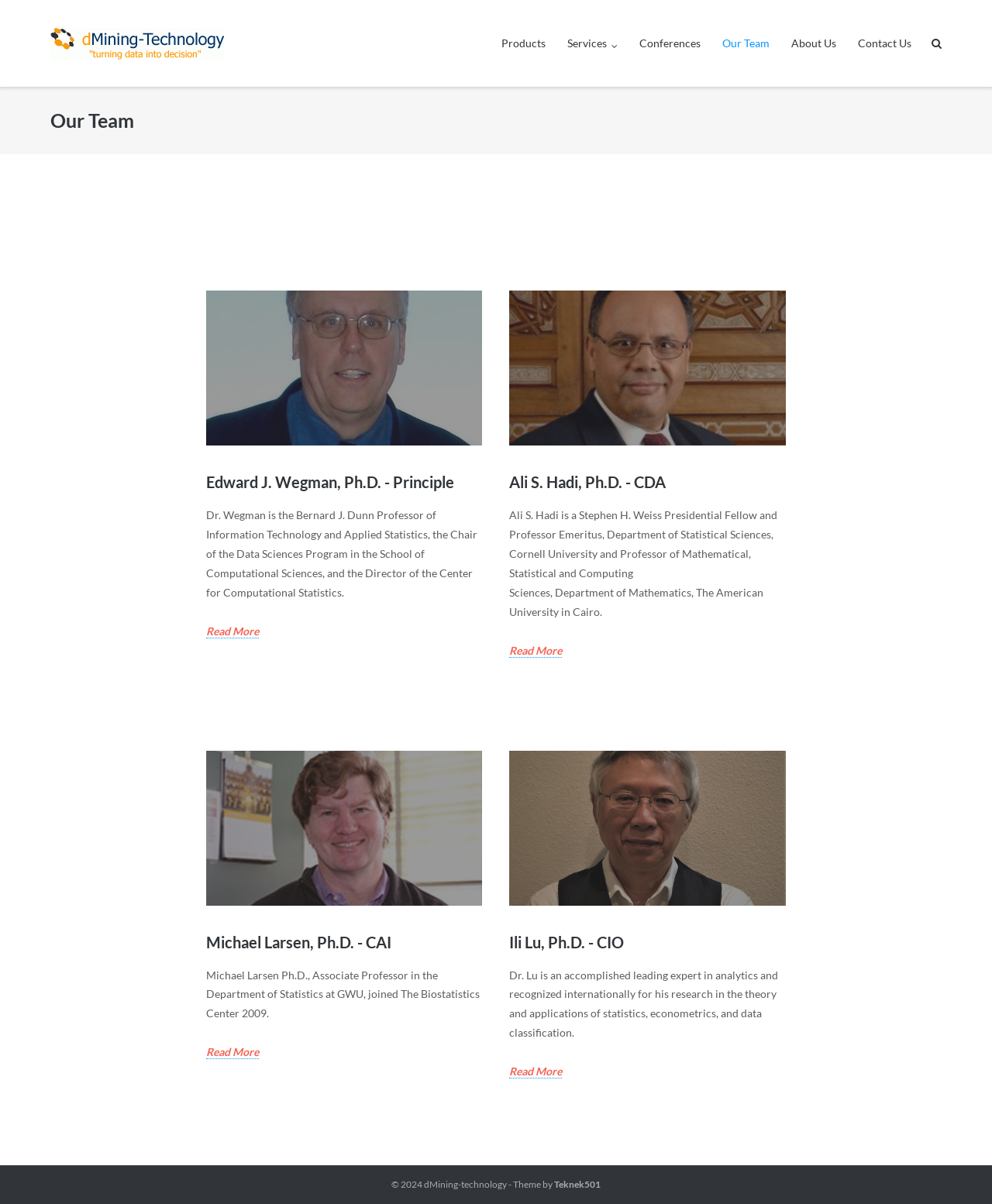From the element description Read More, predict the bounding box coordinates of the UI element. The coordinates must be specified in the format (top-left x, top-left y, bottom-right x, bottom-right y) and should be within the 0 to 1 range.

[0.208, 0.868, 0.261, 0.88]